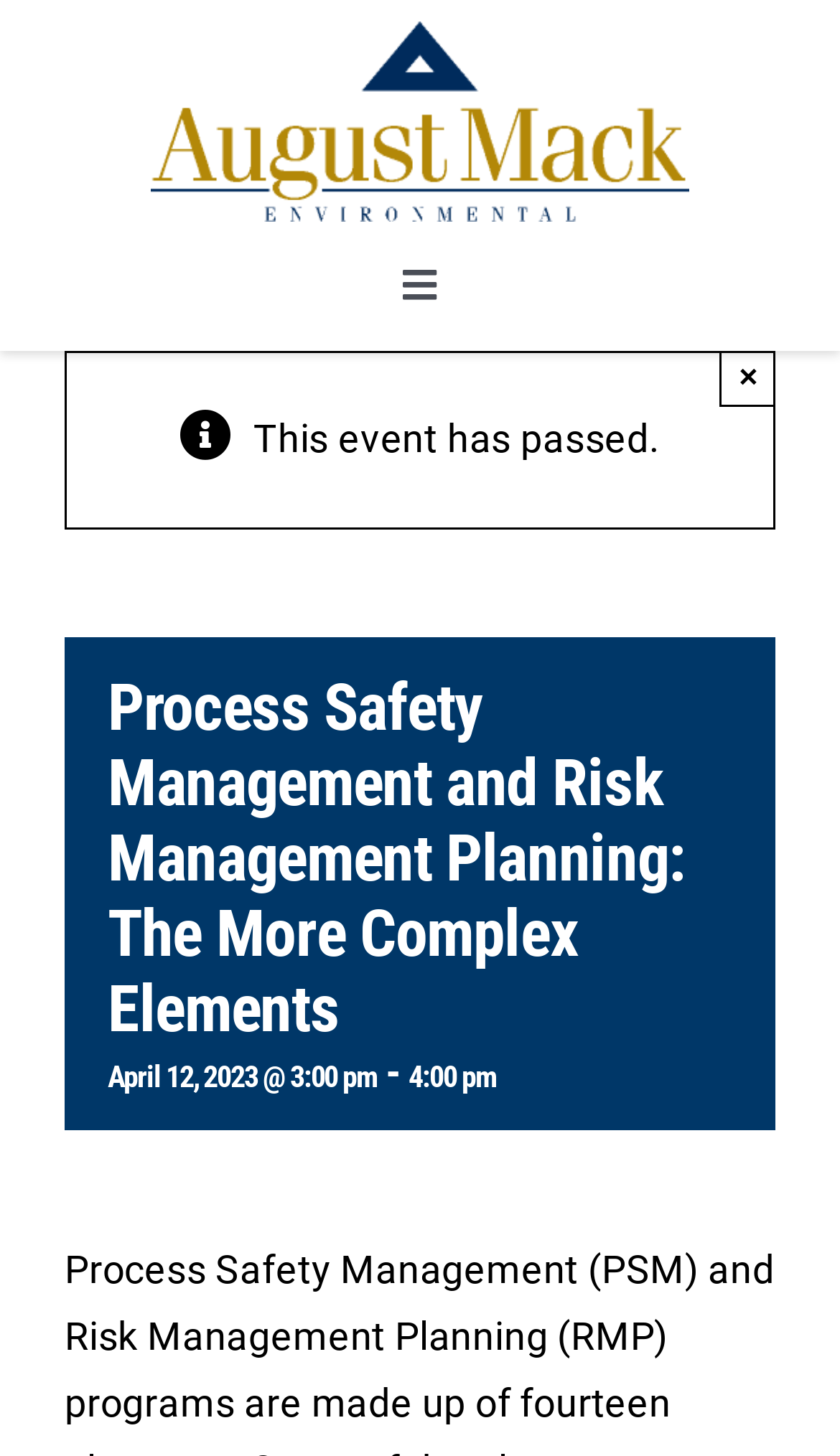Respond to the question below with a single word or phrase:
What is the date of the event?

April 12, 2023